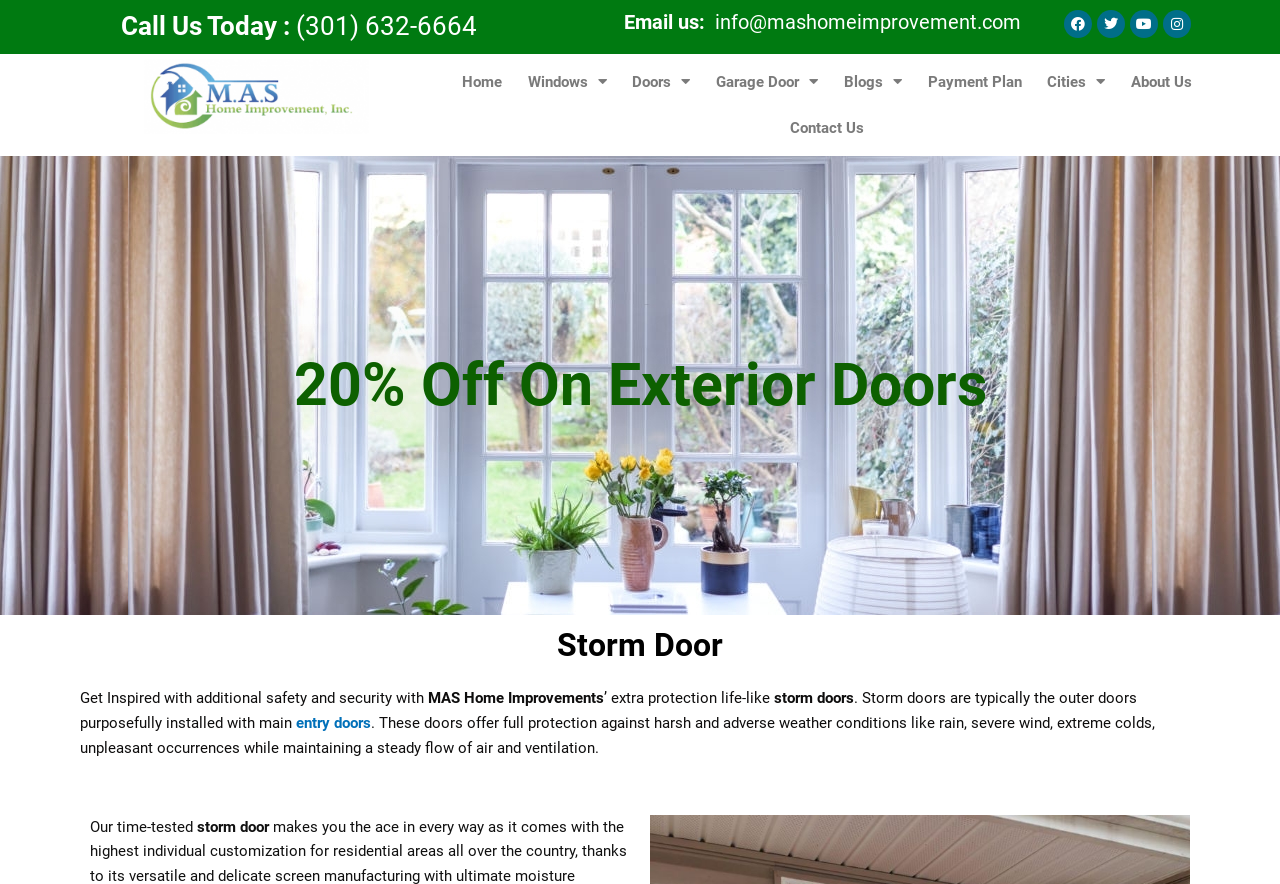Please find the bounding box coordinates of the element that must be clicked to perform the given instruction: "Learn about storm doors". The coordinates should be four float numbers from 0 to 1, i.e., [left, top, right, bottom].

[0.062, 0.707, 0.938, 0.754]